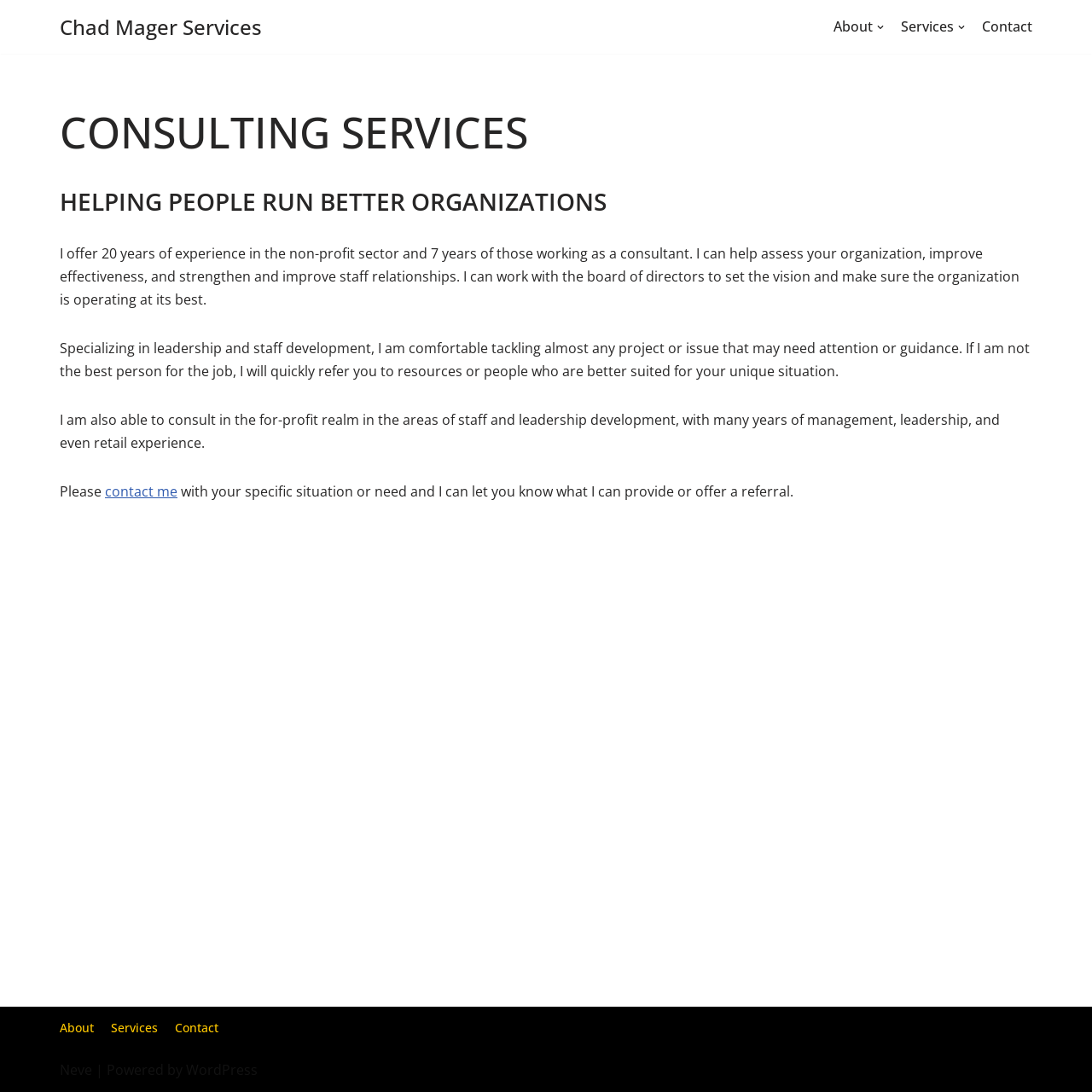Respond to the question below with a concise word or phrase:
What is the name of the website's content management system?

WordPress